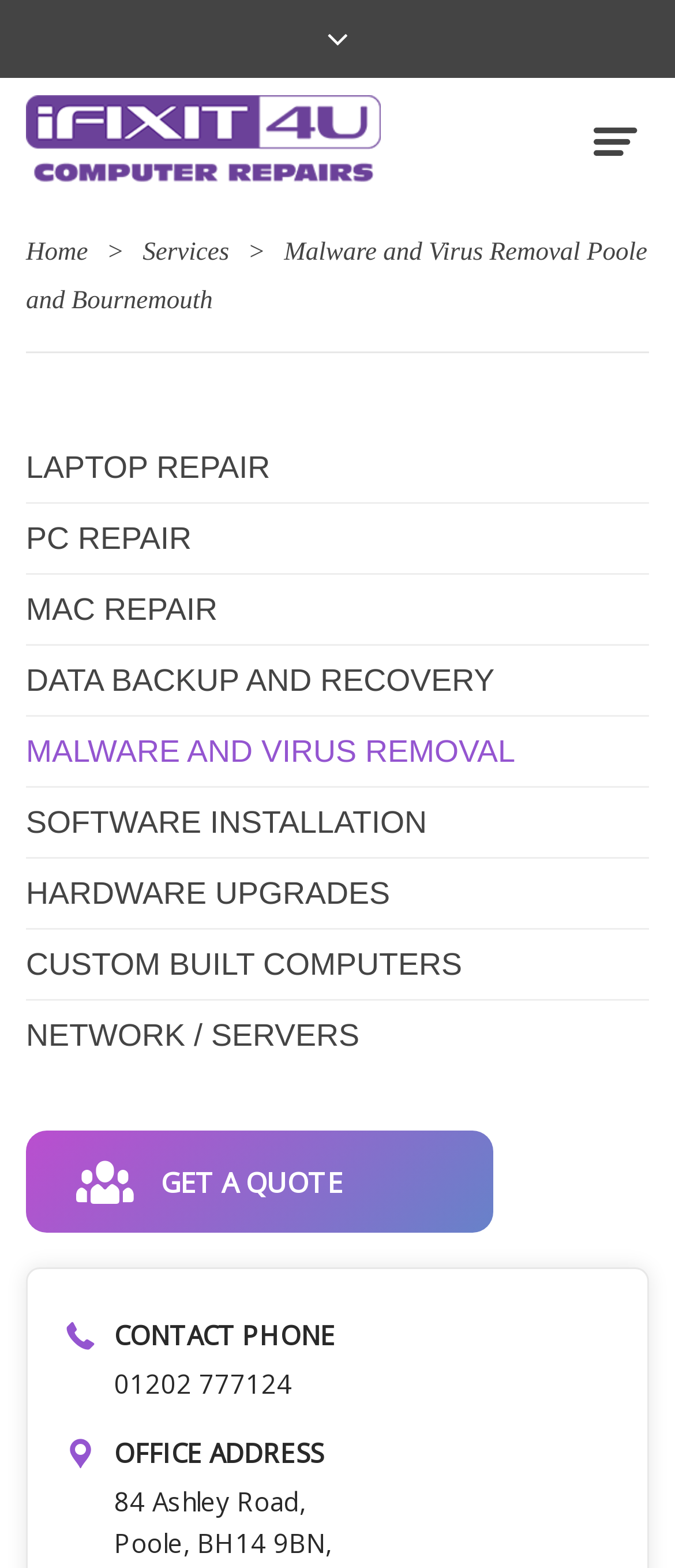Locate the bounding box coordinates of the clickable region necessary to complete the following instruction: "Click on the Five Books link". Provide the coordinates in the format of four float numbers between 0 and 1, i.e., [left, top, right, bottom].

None